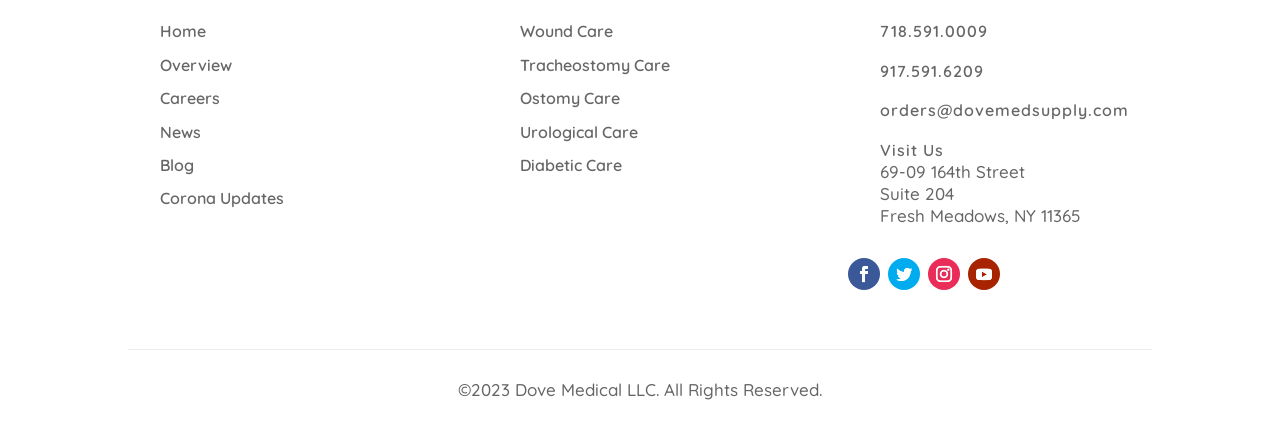Please identify the bounding box coordinates of the element's region that should be clicked to execute the following instruction: "Click on Home". The bounding box coordinates must be four float numbers between 0 and 1, i.e., [left, top, right, bottom].

[0.125, 0.049, 0.161, 0.095]